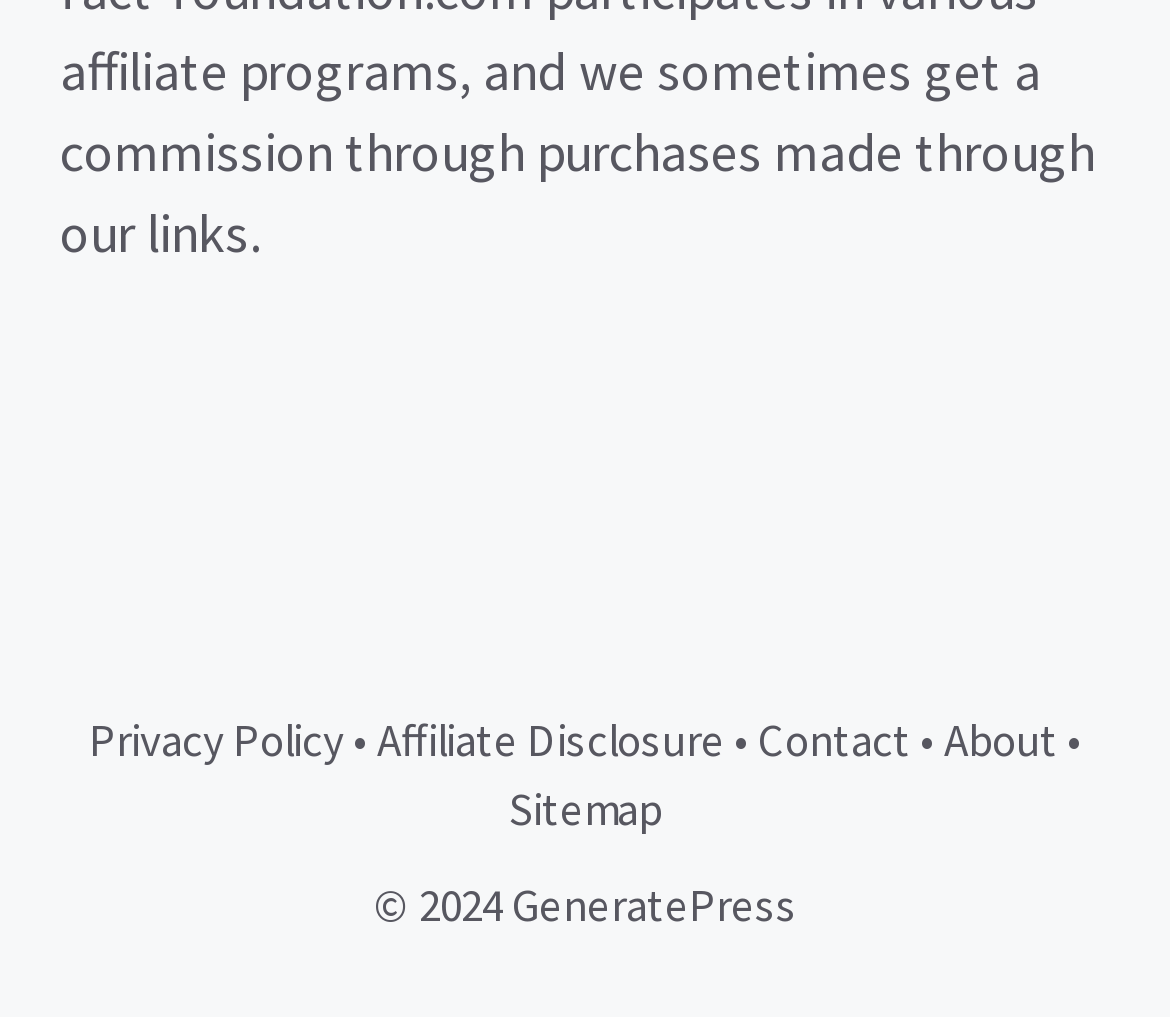Identify the bounding box coordinates of the HTML element based on this description: "Sitemap".

[0.435, 0.767, 0.565, 0.823]